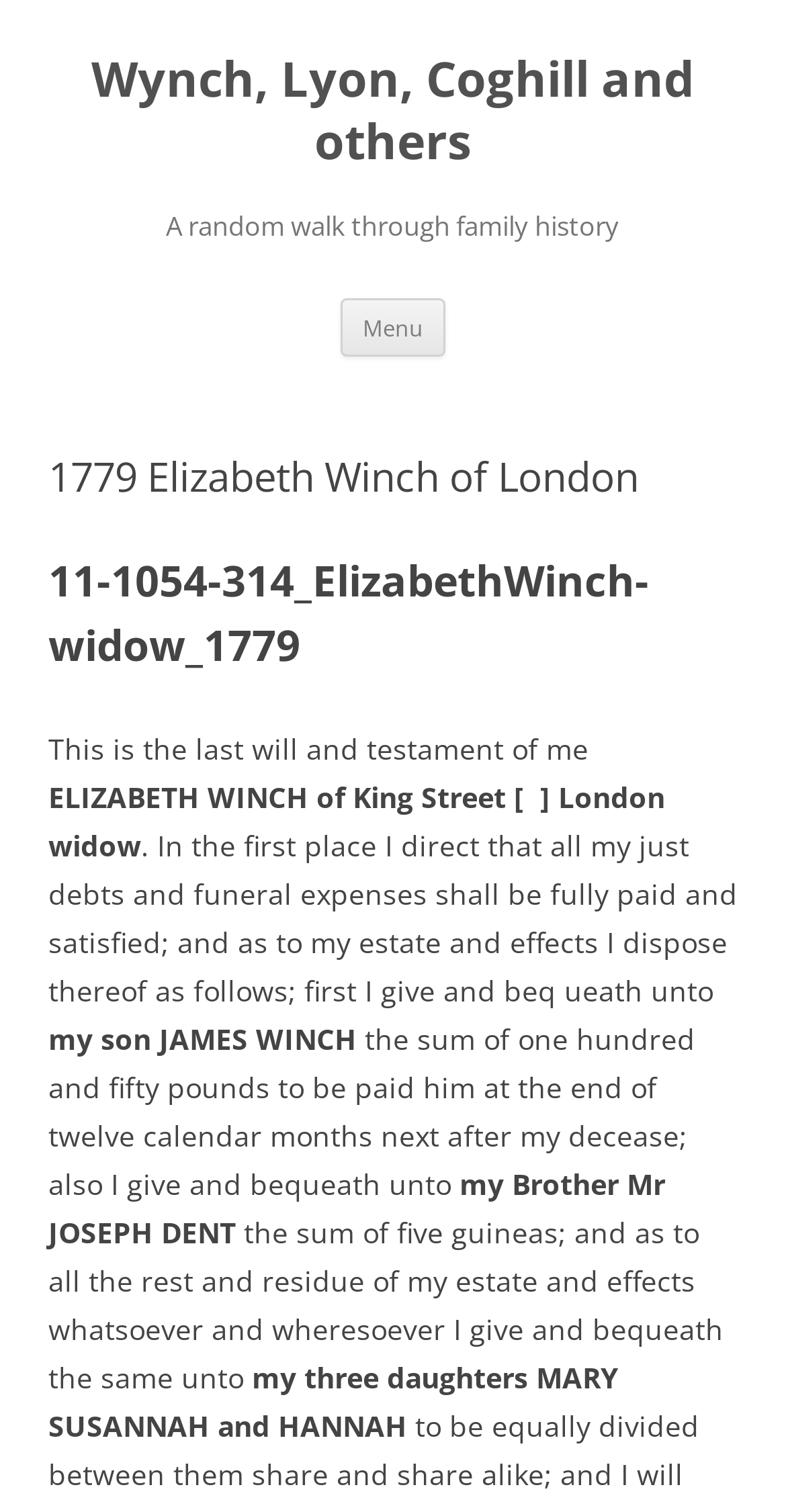Who is the brother of Elizabeth Winch? Based on the image, give a response in one word or a short phrase.

Joseph Dent